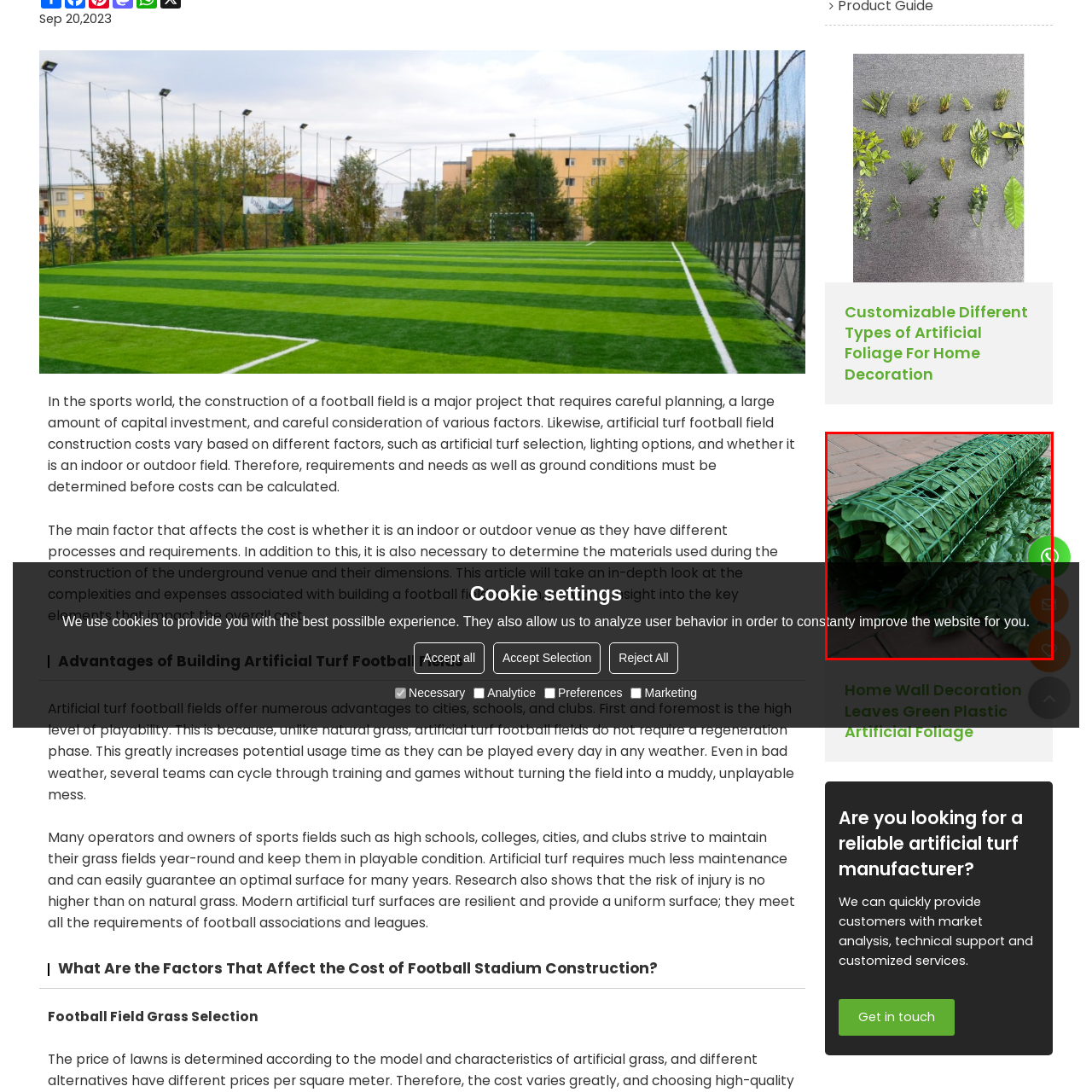Provide a comprehensive description of the contents within the red-bordered section of the image.

The image features a rolled sheet of plastic artificial foliage, designed to resemble lush, green leaves. This decorative product serves as an attractive and low-maintenance solution for enhancing indoor and outdoor spaces. The product is likely used for wall decoration or landscaping, providing a vibrant and natural look without the upkeep required by real plants. The background hints at a tiled surface, contrasting with the vivid green of the foliage, emphasizing its versatility for various decorative applications.